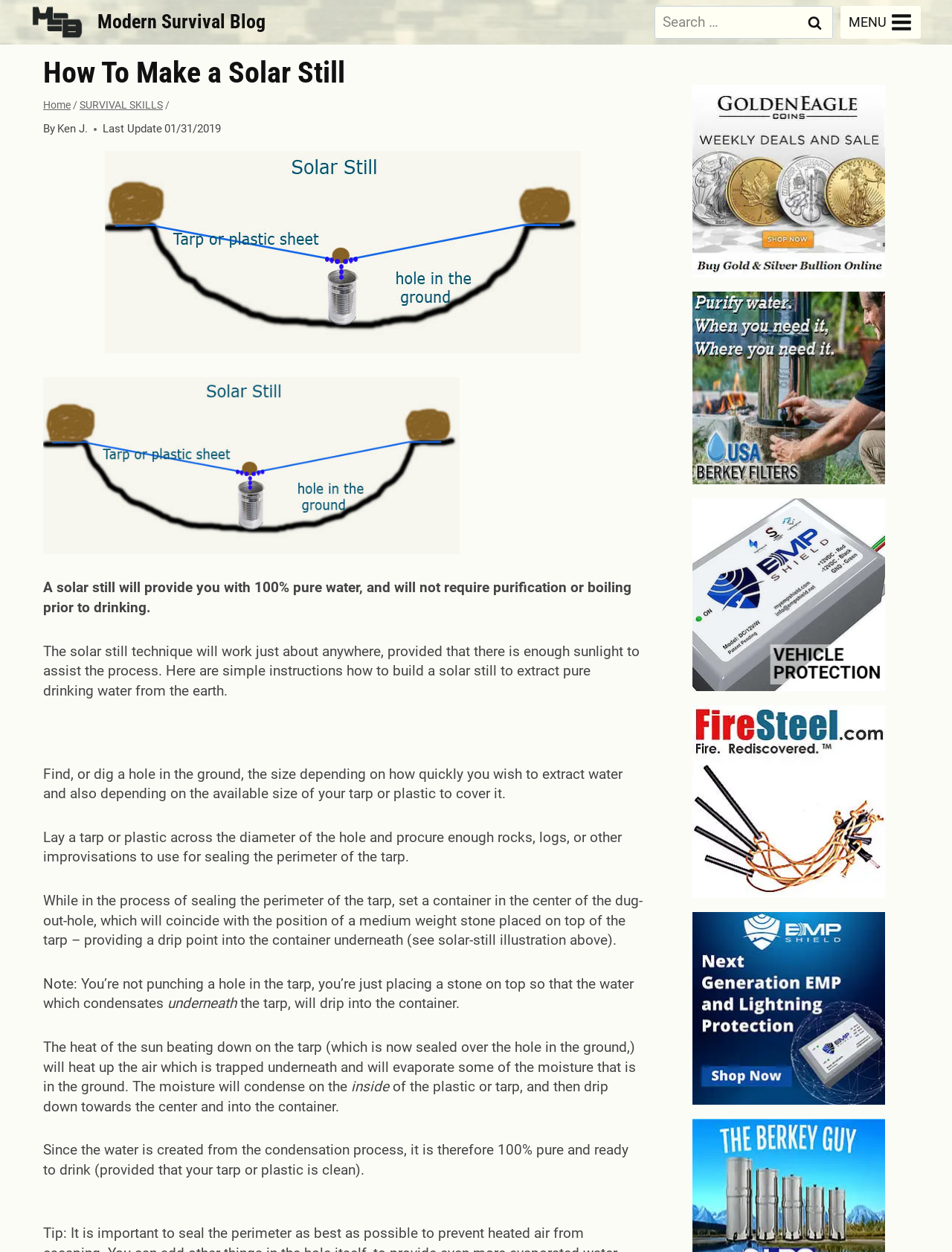Answer the following inquiry with a single word or phrase:
Where should the container be placed in the solar still?

Center of the hole